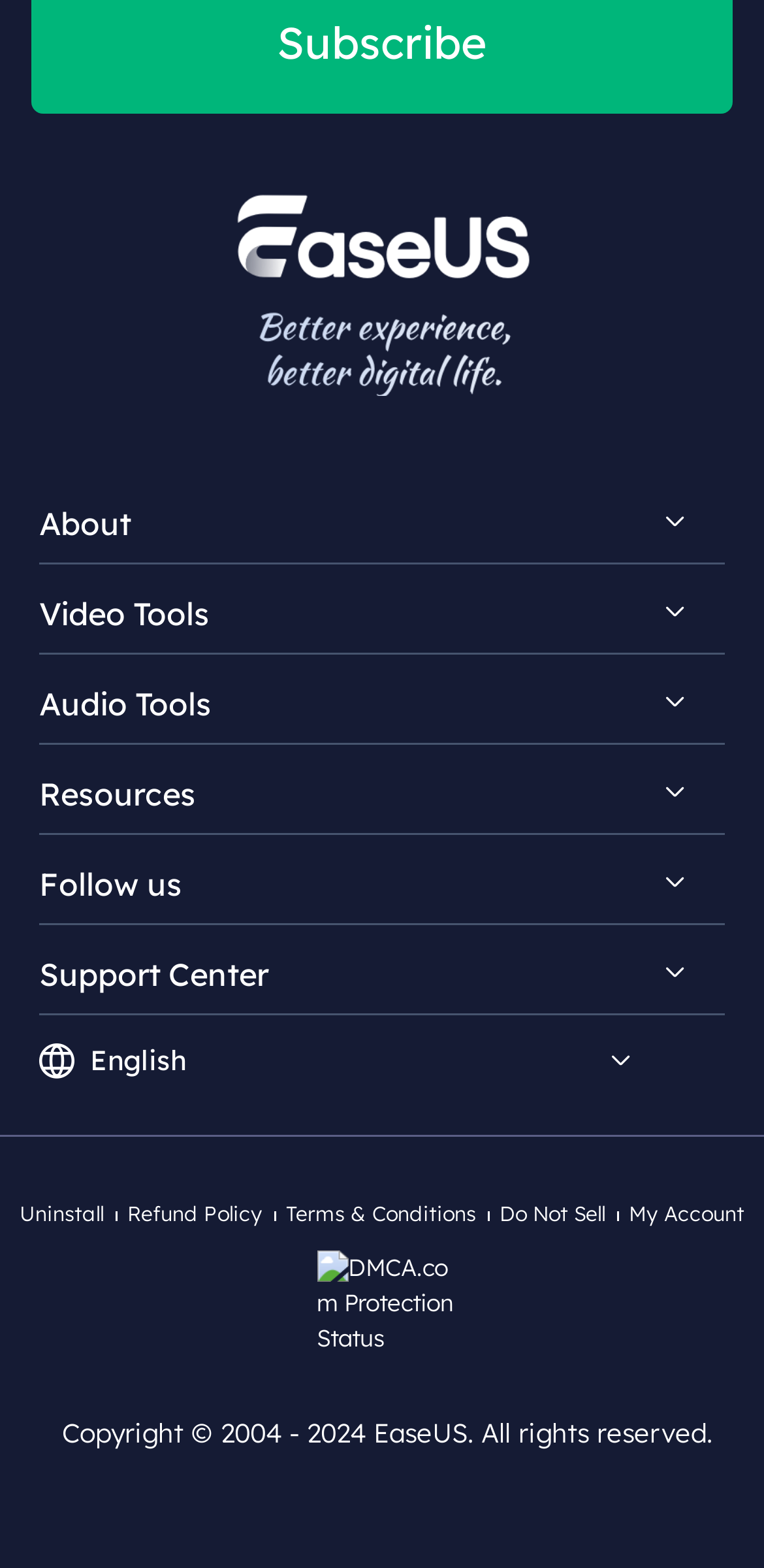Indicate the bounding box coordinates of the element that must be clicked to execute the instruction: "Subscribe to the newsletter". The coordinates should be given as four float numbers between 0 and 1, i.e., [left, top, right, bottom].

[0.363, 0.008, 0.637, 0.045]